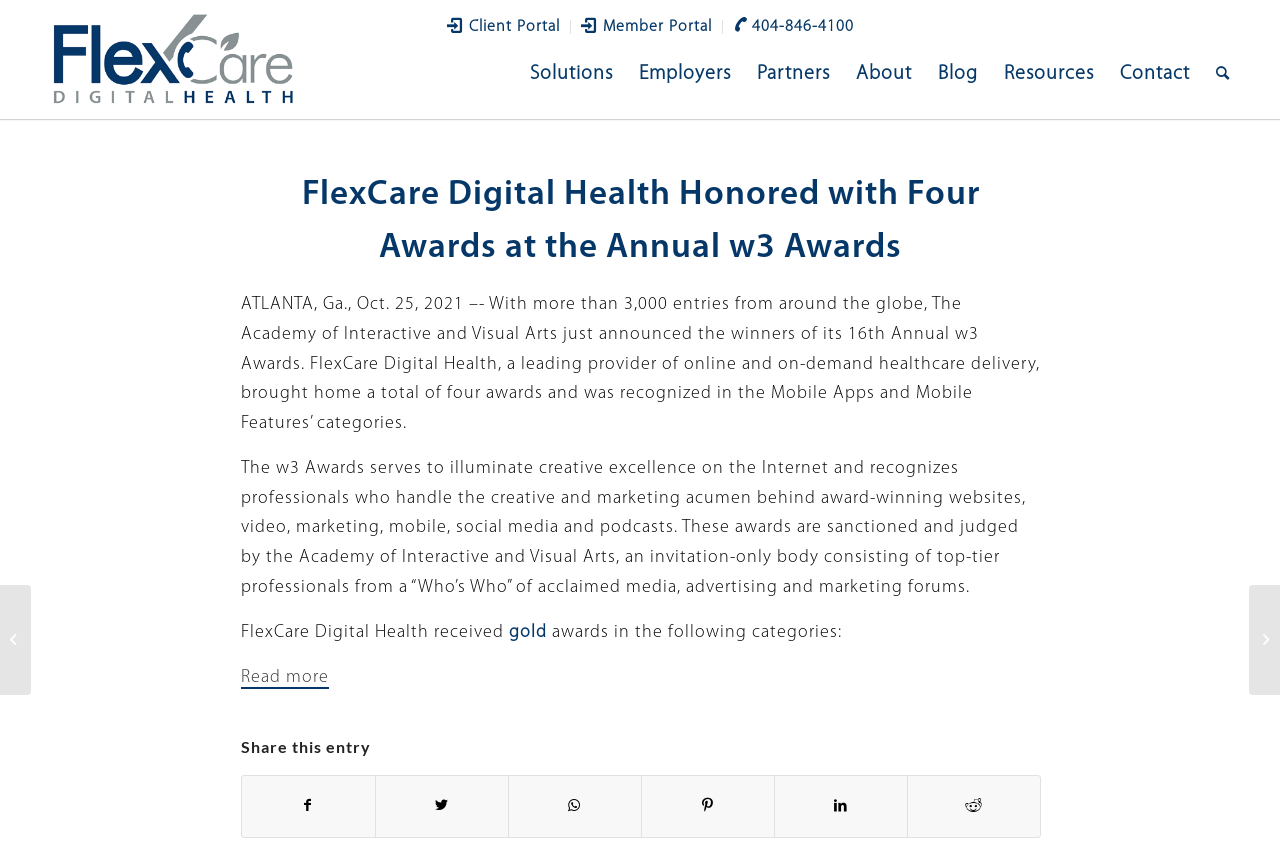Find the bounding box coordinates for the area that must be clicked to perform this action: "Click on Client Portal".

[0.349, 0.014, 0.437, 0.05]